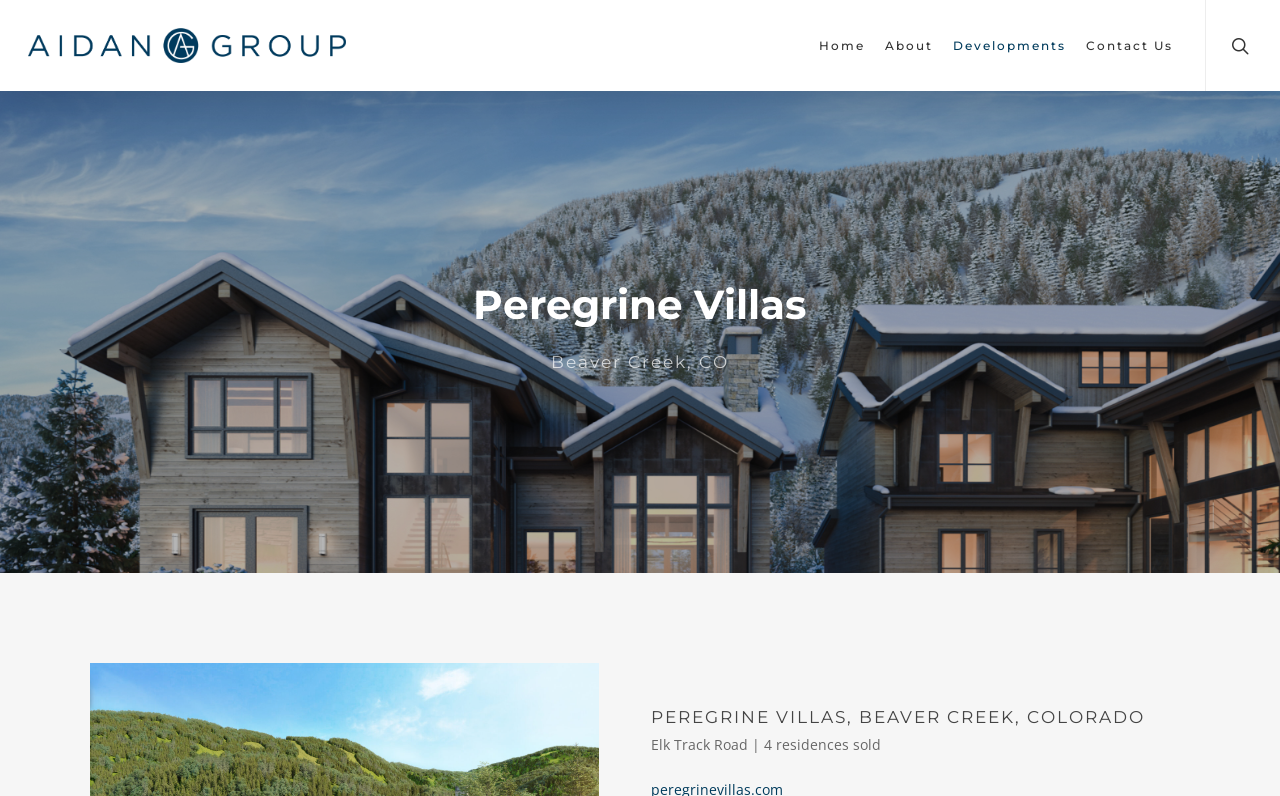Specify the bounding box coordinates (top-left x, top-left y, bottom-right x, bottom-right y) of the UI element in the screenshot that matches this description: aria-label="More actions"

None